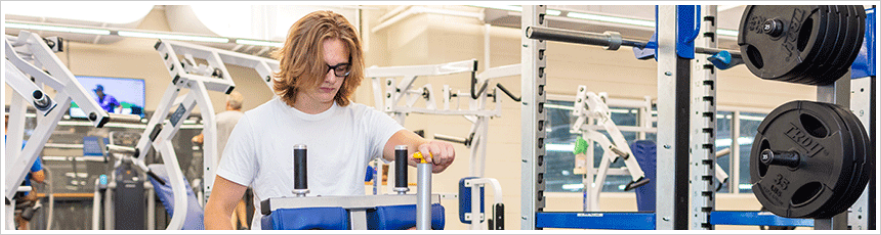What type of equipment is visible in the background?
Please analyze the image and answer the question with as much detail as possible.

In the background of the image, various gym equipment is visible, including weight plates and exercise machines, which are indicative of a space designed for effective personal training and fitness orientation.